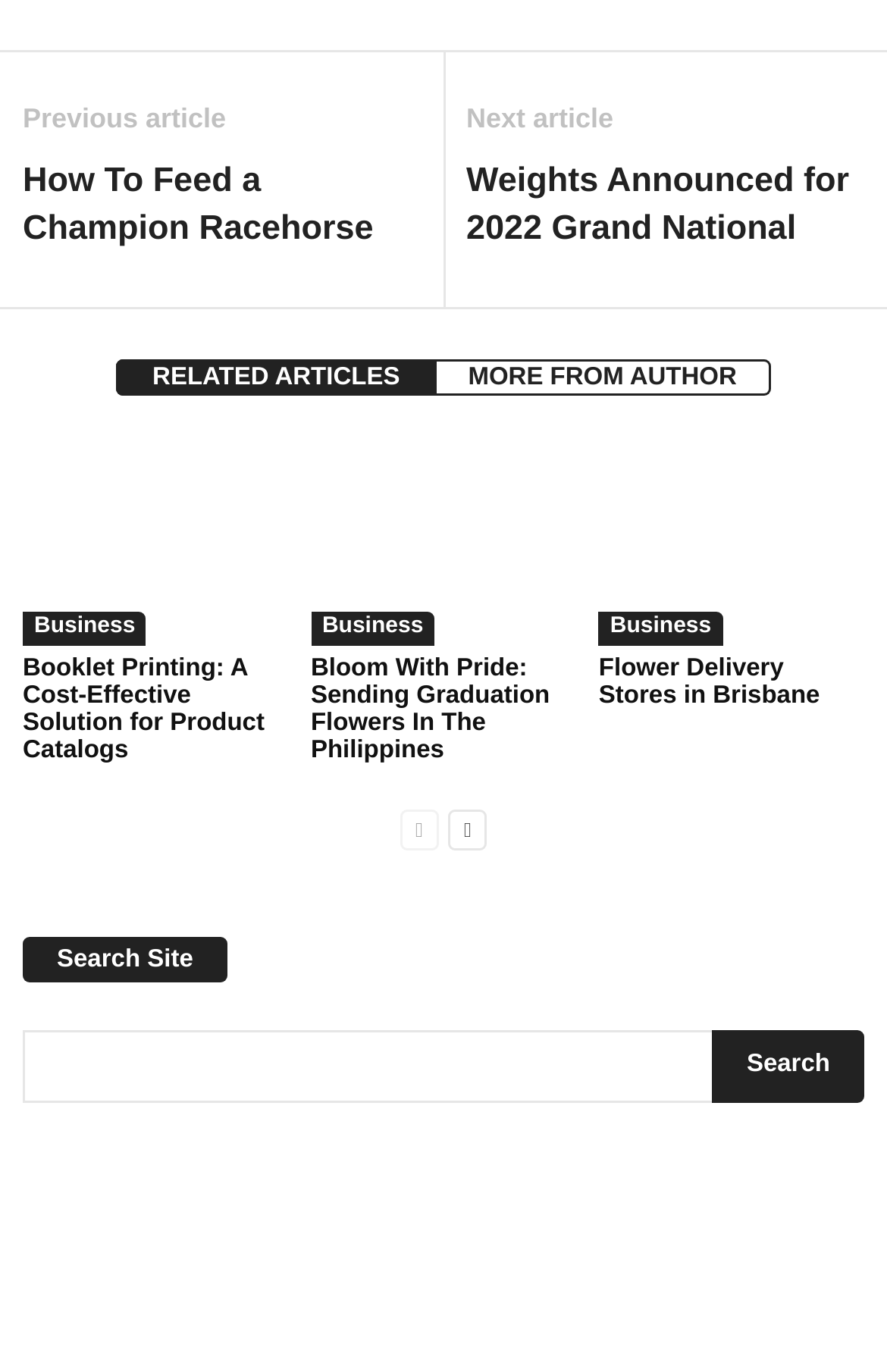Highlight the bounding box of the UI element that corresponds to this description: "RELATED ARTICLES".

[0.131, 0.263, 0.492, 0.289]